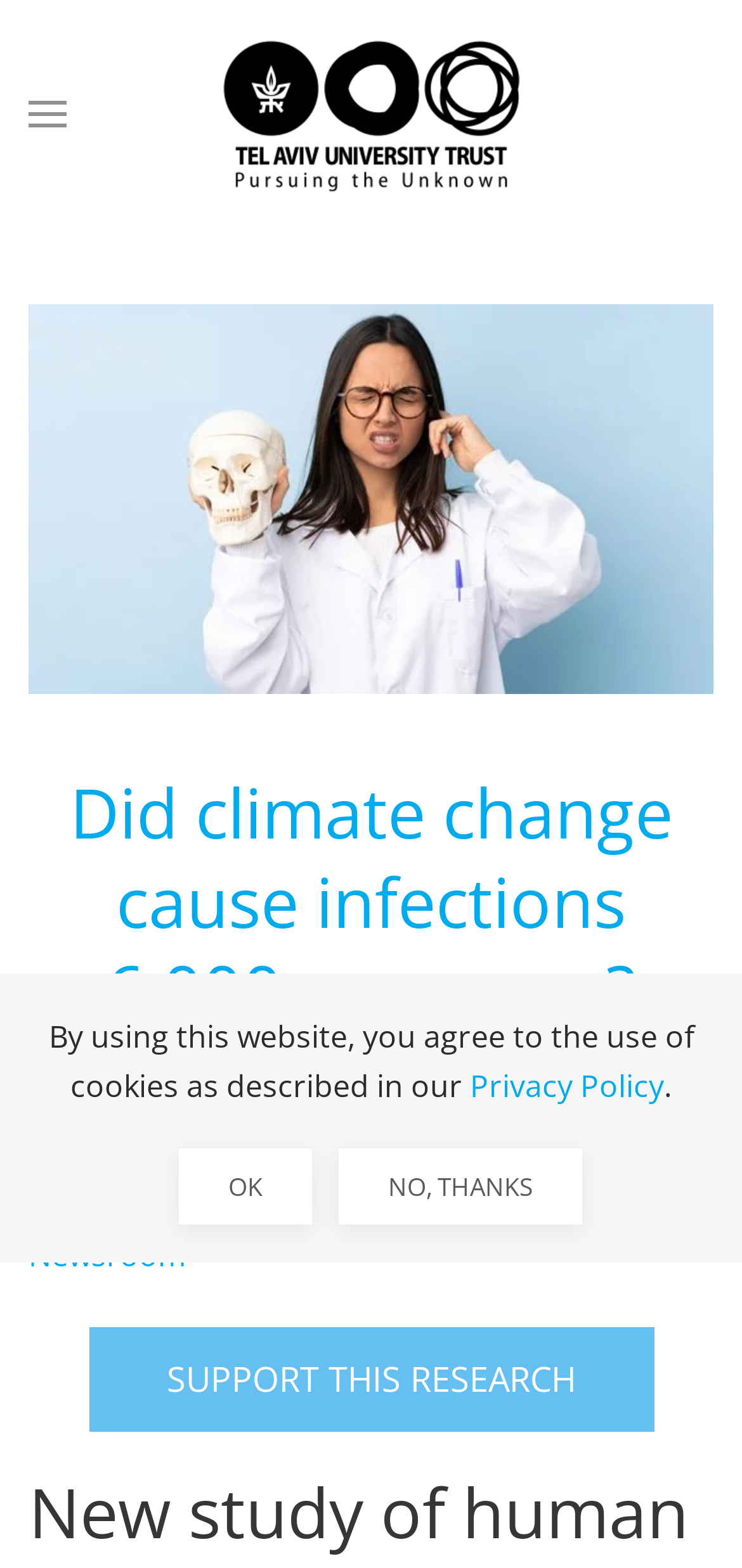Specify the bounding box coordinates of the area to click in order to execute this command: 'Click the 'Skip to main content' link'. The coordinates should consist of four float numbers ranging from 0 to 1, and should be formatted as [left, top, right, bottom].

[0.103, 0.05, 0.503, 0.076]